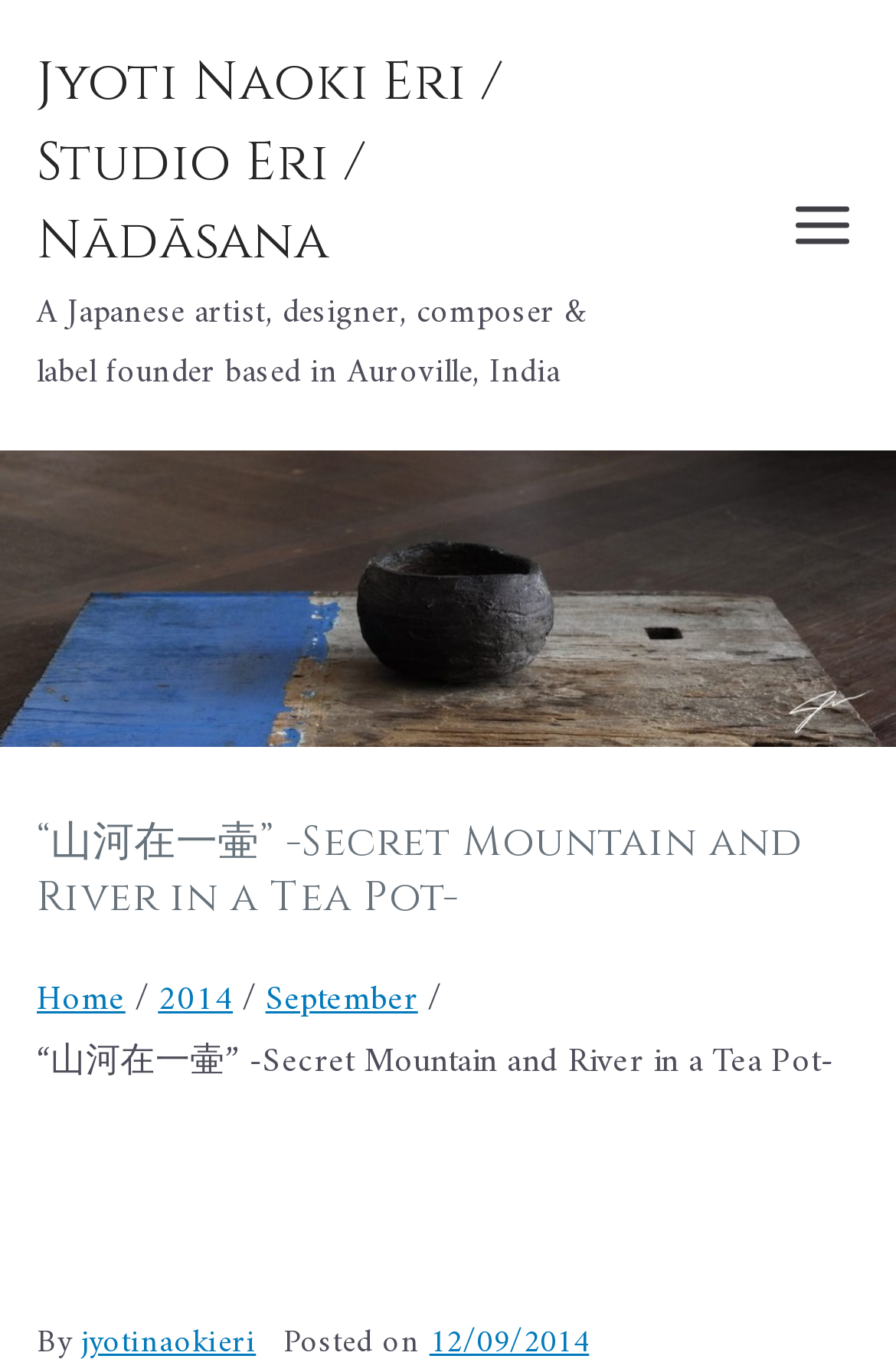Give a full account of the webpage's elements and their arrangement.

The webpage is about Jyoti Naoki Eri, a Japanese artist, designer, composer, and label founder based in Auroville, India. At the top-left corner, there is a link to the artist's name, "Jyoti Naoki Eri / Studio Eri / Nādāsana", which is followed by a brief description of the artist. Below this description, there is a prominent heading that reads "“山河在一壷” -Secret Mountain and River in a Tea Pot-", which is the title of the webpage.

On the top-right corner, there is a button labeled "Primary Menu", accompanied by an image. The button is likely used to toggle the menu.

Below the heading, there is a navigation section labeled "Breadcrumbs", which contains links to "Home", "2014", and "September". These links are arranged horizontally, with "Home" on the left and "September" on the right. Following the breadcrumbs, there is a static text that repeats the title of the webpage.

Overall, the webpage appears to be a personal website or portfolio for Jyoti Naoki Eri, showcasing their work and providing navigation to different sections of the site.